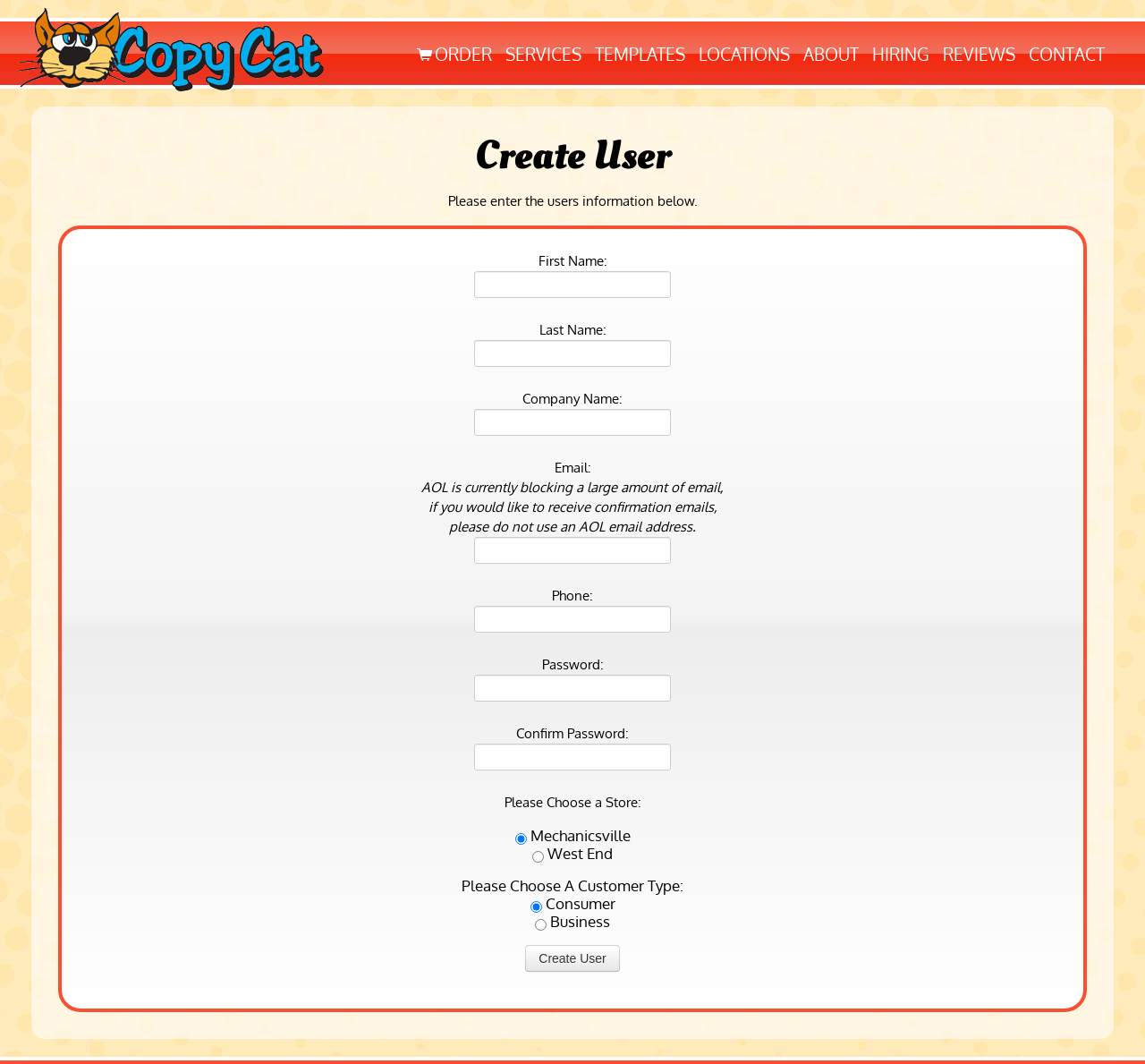Determine the bounding box coordinates of the clickable region to carry out the instruction: "Click SERVICES".

[0.441, 0.041, 0.508, 0.061]